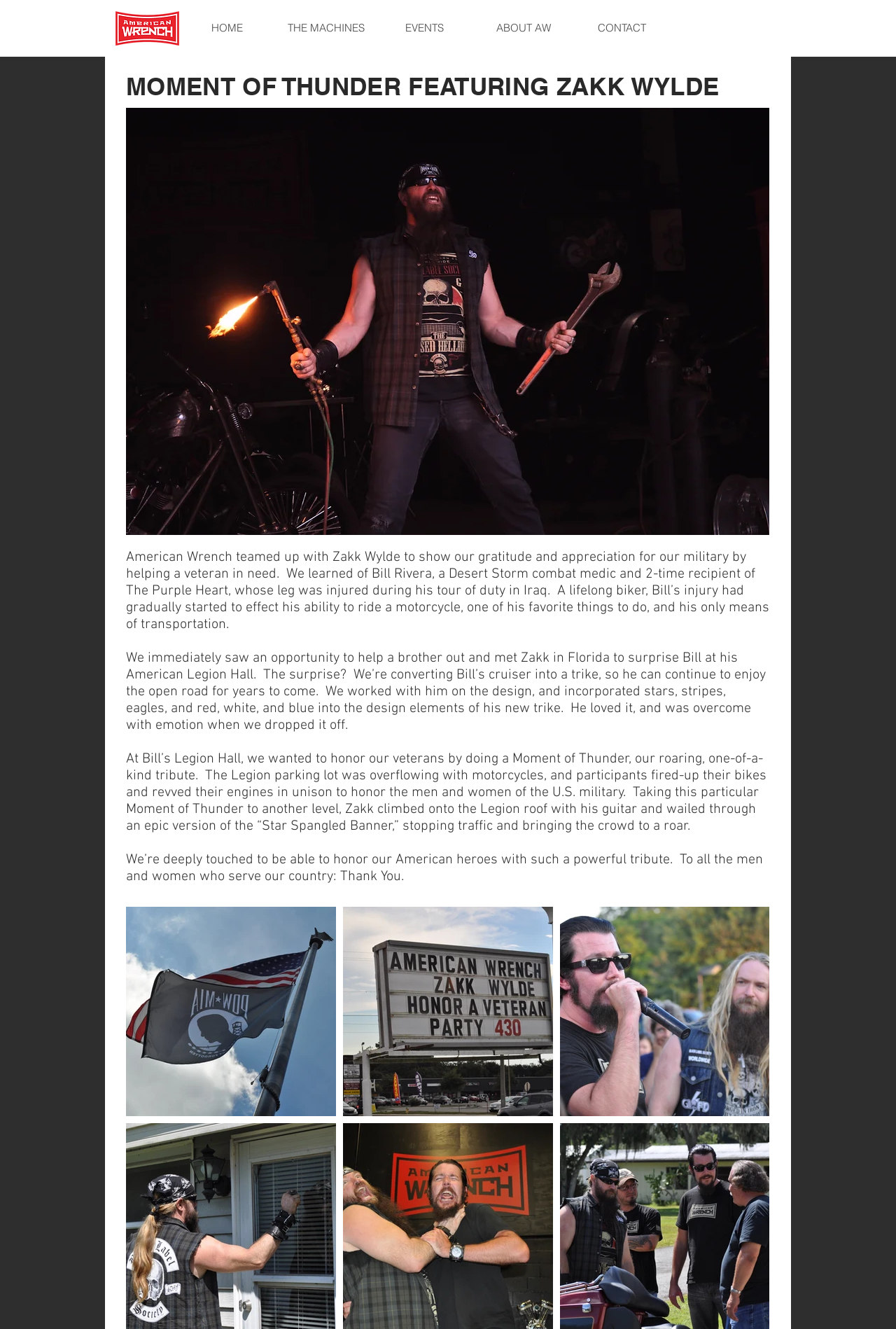Please find the bounding box coordinates for the clickable element needed to perform this instruction: "Click the YouTube link".

[0.783, 0.013, 0.808, 0.03]